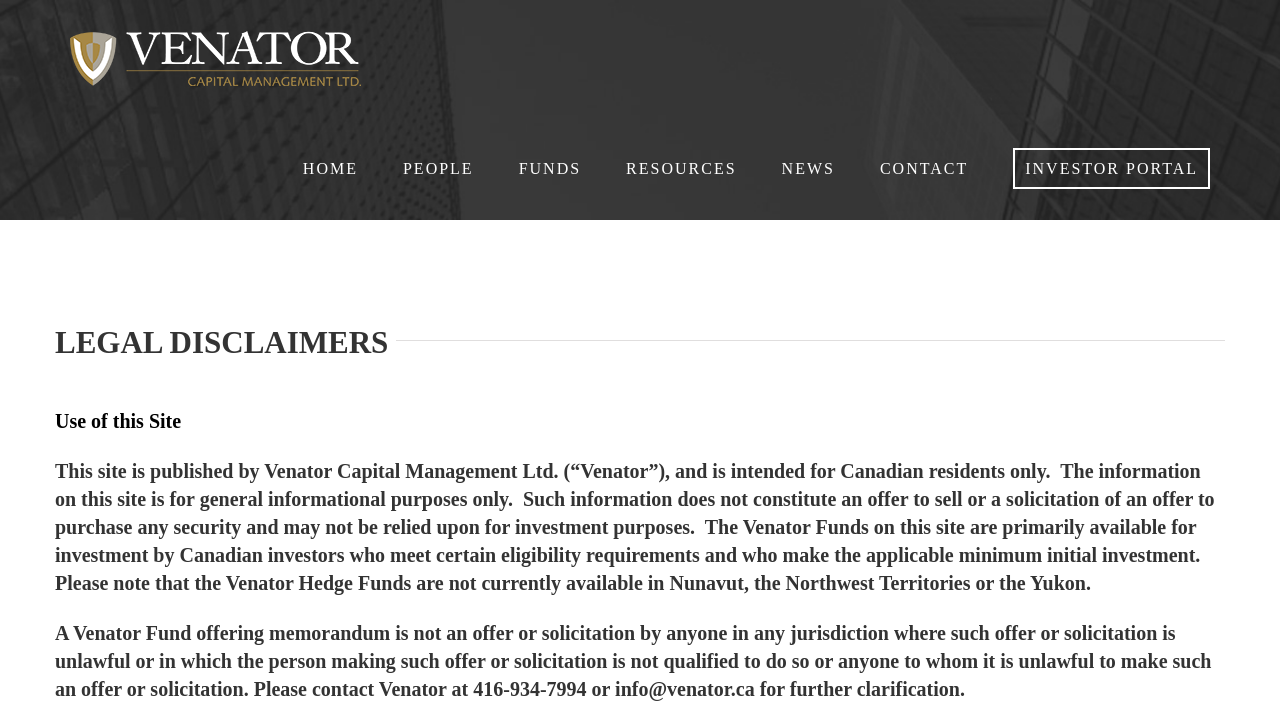Identify the coordinates of the bounding box for the element that must be clicked to accomplish the instruction: "View FUNDS information".

[0.405, 0.162, 0.454, 0.306]